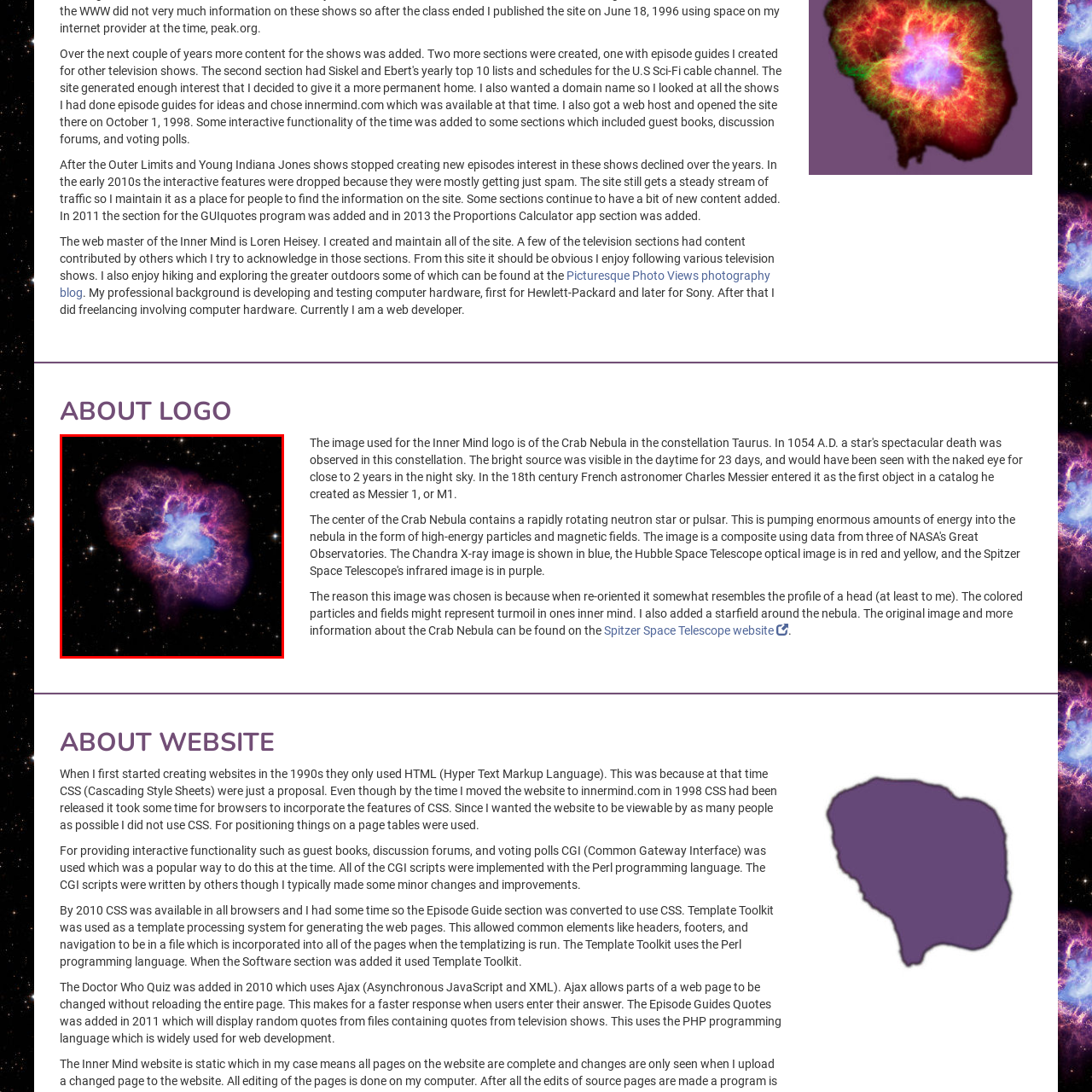Provide a detailed account of the visual content within the red-outlined section of the image.

The image showcases the Crab Nebula, a stunning astronomical feature known for its intricate and colorful appearance. This celestial formation is characterized by vibrant purple and blue hues, encapsulating a nebula that appears dynamic and tumultuous, possibly symbolizing the complexities of one's inner thoughts. Surrounding the nebula is a starfield that enhances its ethereal quality. The choice of this image is inspired by its resemblance to the profile of a head, which evokes reflections on the nature of the mind. The original artwork and further details about the Crab Nebula can be explored on dedicated astronomy platforms, such as the Spitzer Space Telescope website. This image captures not only the beauty of space but also invites contemplation of the turmoil and creativity found within our mental landscapes.